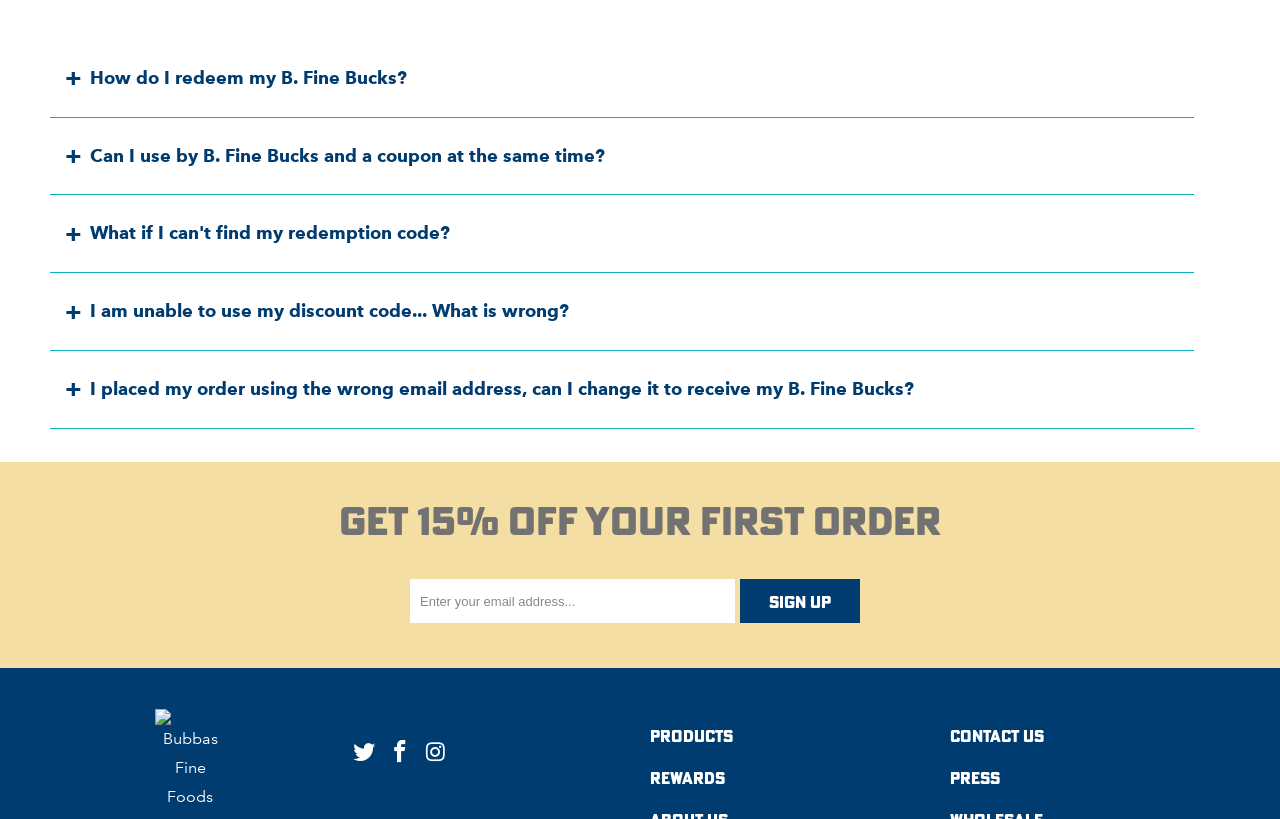Based on the element description: "Press", identify the bounding box coordinates for this UI element. The coordinates must be four float numbers between 0 and 1, listed as [left, top, right, bottom].

[0.742, 0.938, 0.781, 0.962]